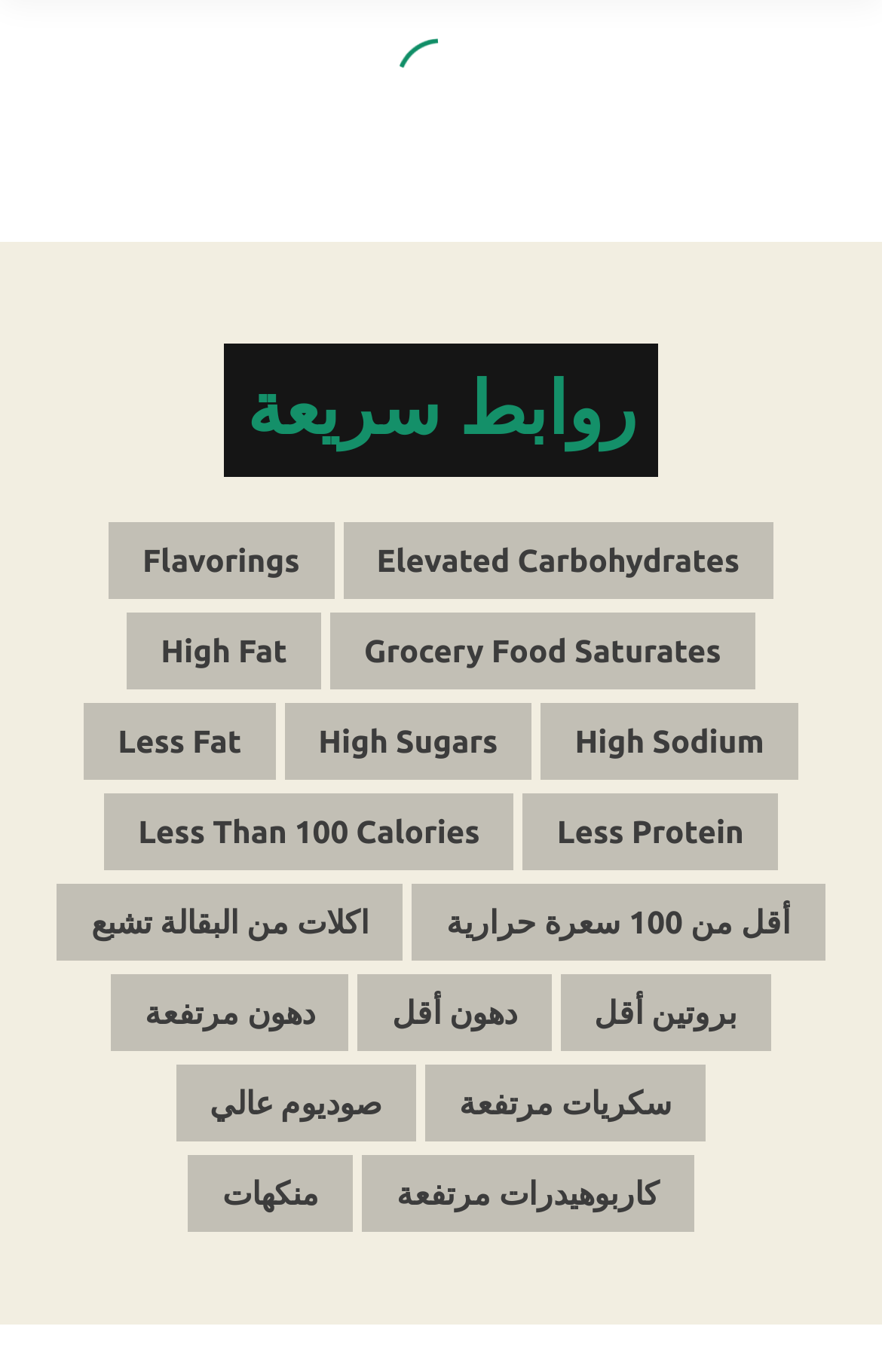Identify the bounding box coordinates for the UI element described by the following text: "Less than 100 calories". Provide the coordinates as four float numbers between 0 and 1, in the format [left, top, right, bottom].

[0.118, 0.578, 0.583, 0.634]